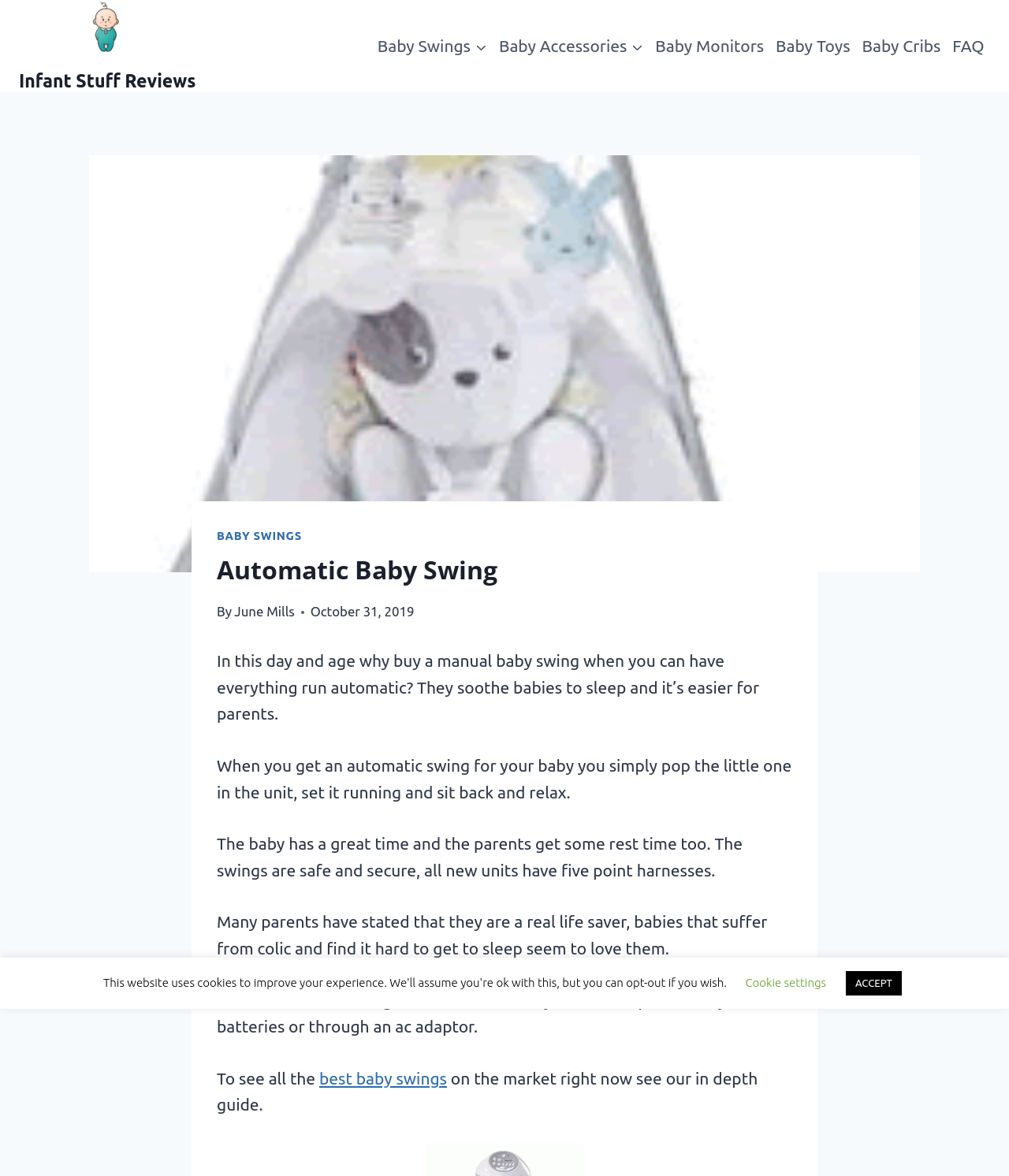Please identify the coordinates of the bounding box for the clickable region that will accomplish this instruction: "Go to the FAQ page".

[0.938, 0.019, 0.981, 0.059]